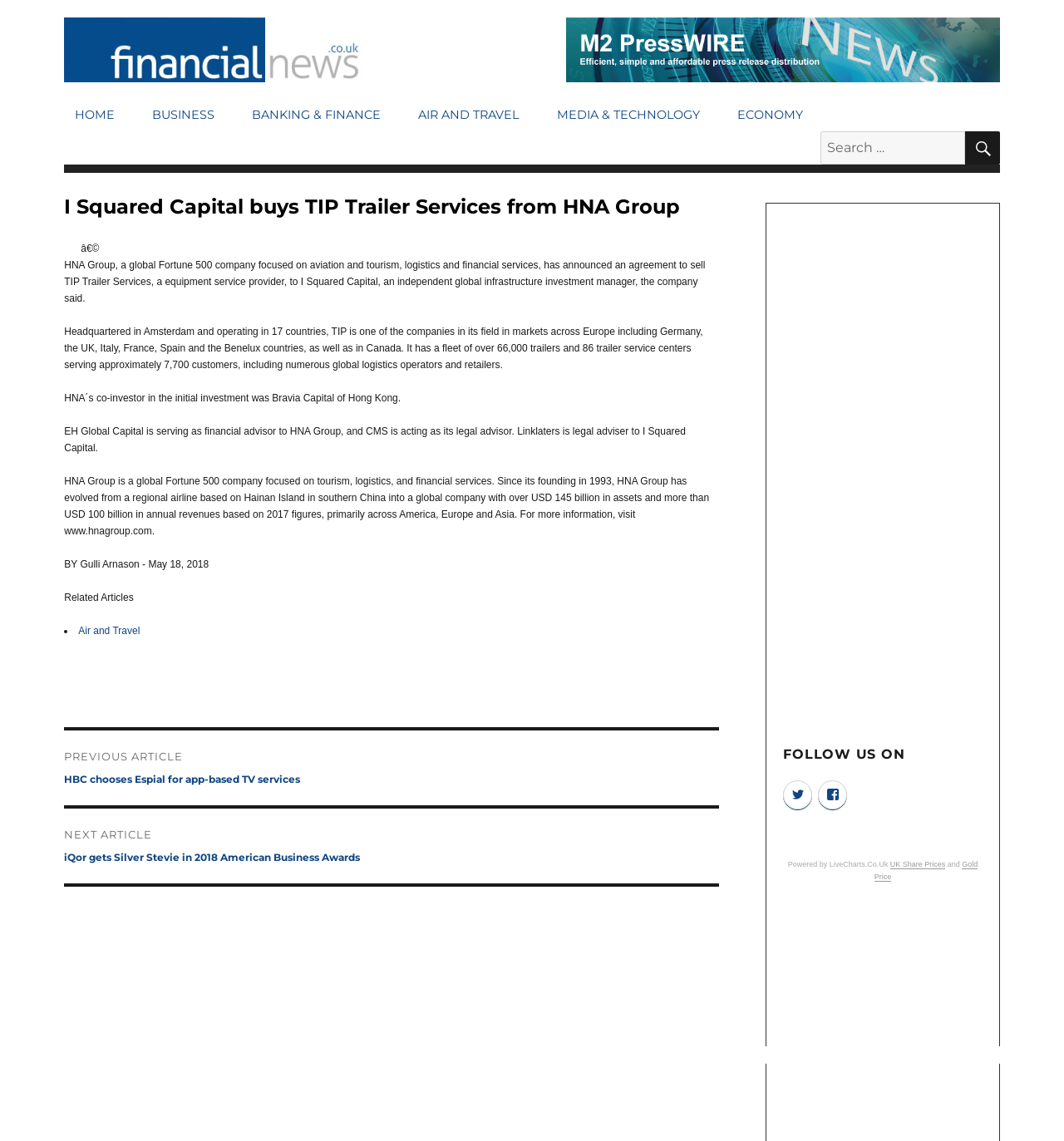Locate the bounding box coordinates of the UI element described by: "Home". The bounding box coordinates should consist of four float numbers between 0 and 1, i.e., [left, top, right, bottom].

[0.06, 0.087, 0.118, 0.115]